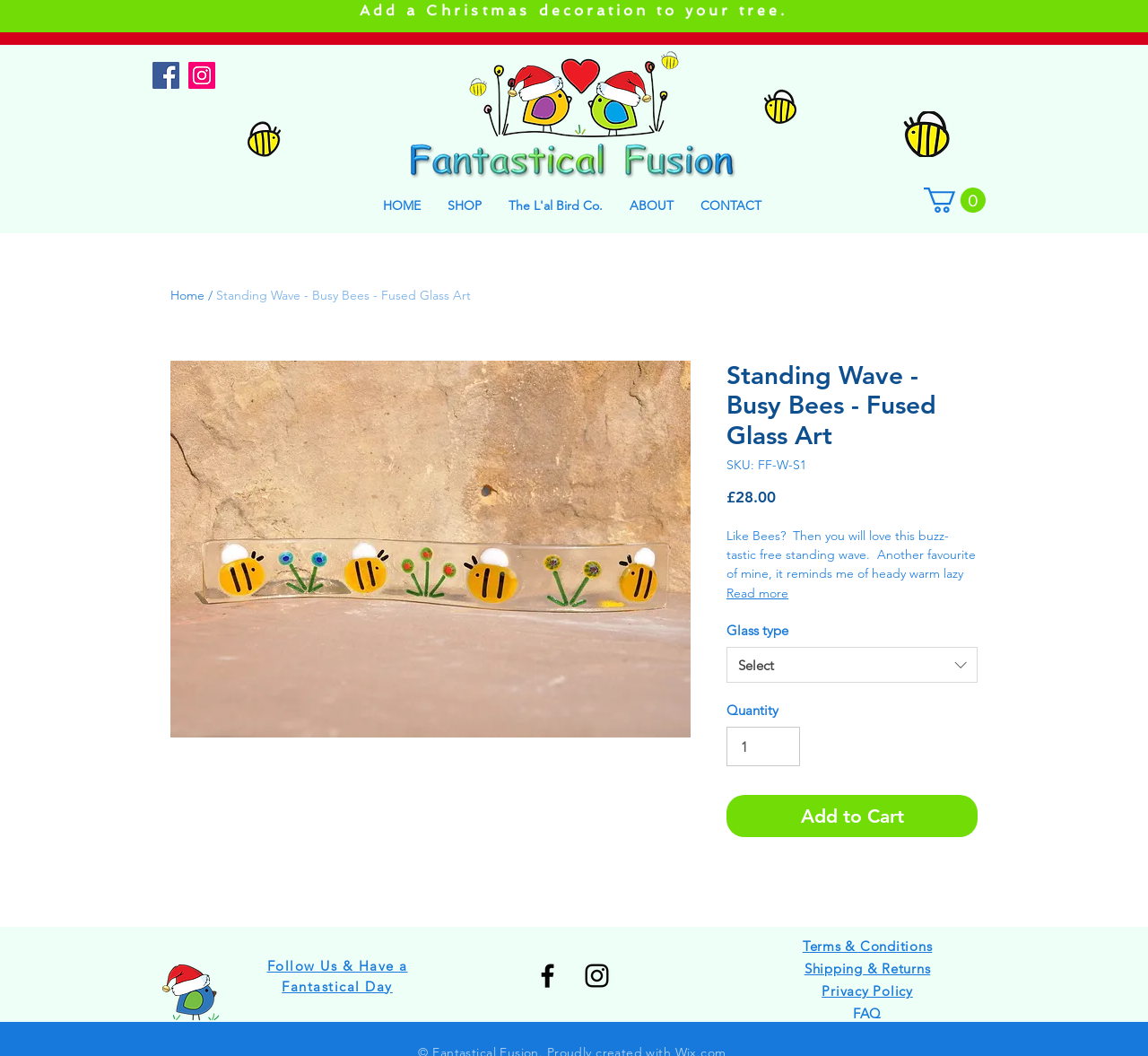What is the name of the company mentioned in the navigation section?
Look at the image and provide a short answer using one word or a phrase.

The L'al Bird Co.